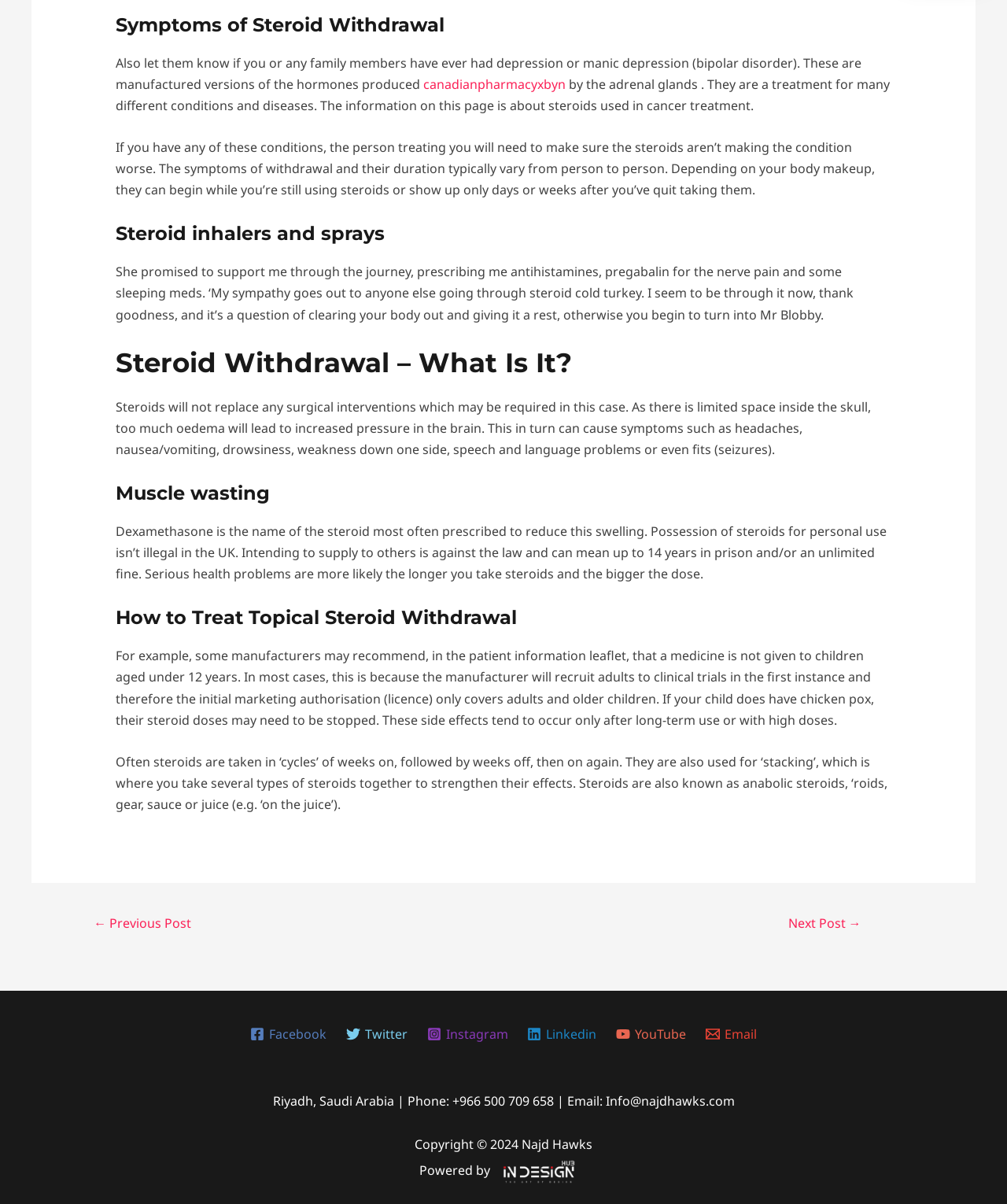Please find and report the bounding box coordinates of the element to click in order to perform the following action: "Click the 'Next Post' link". The coordinates should be expressed as four float numbers between 0 and 1, in the format [left, top, right, bottom].

[0.712, 0.755, 0.926, 0.78]